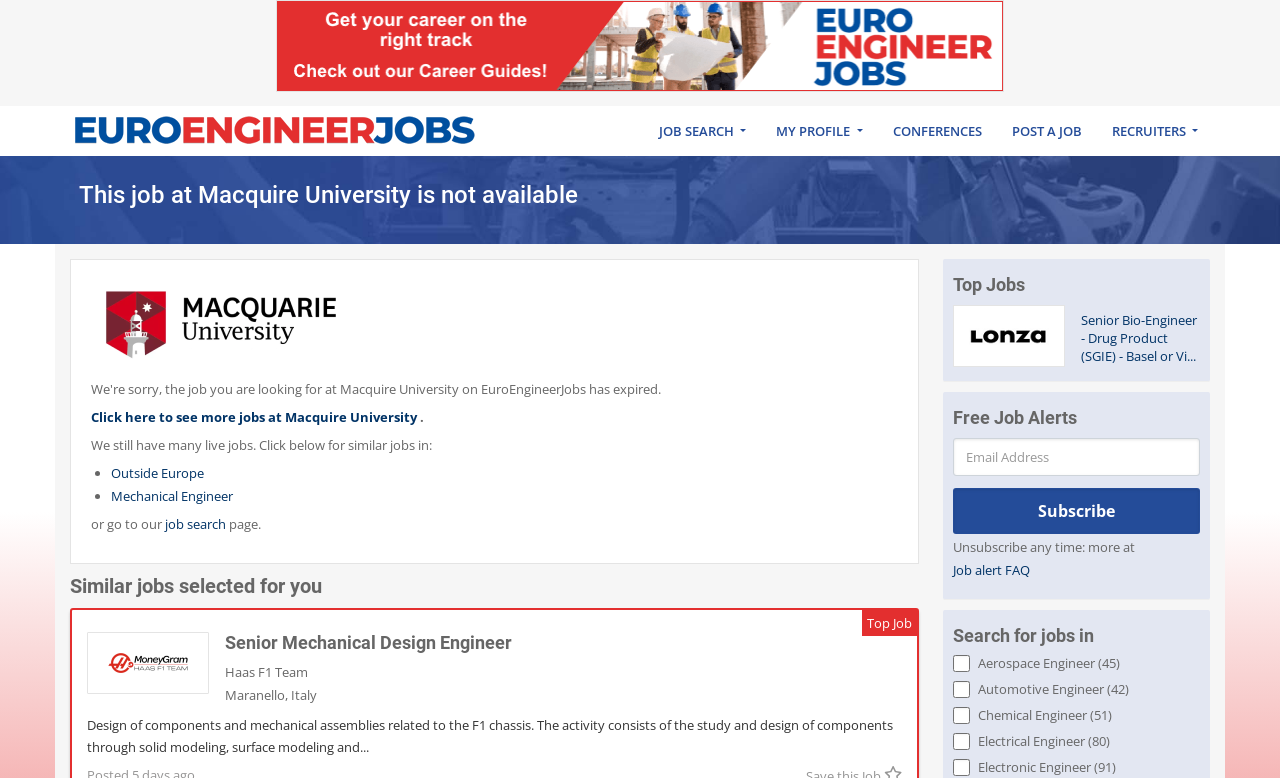Reply to the question with a brief word or phrase: What is the name of the university where the job is not available?

Macquire University